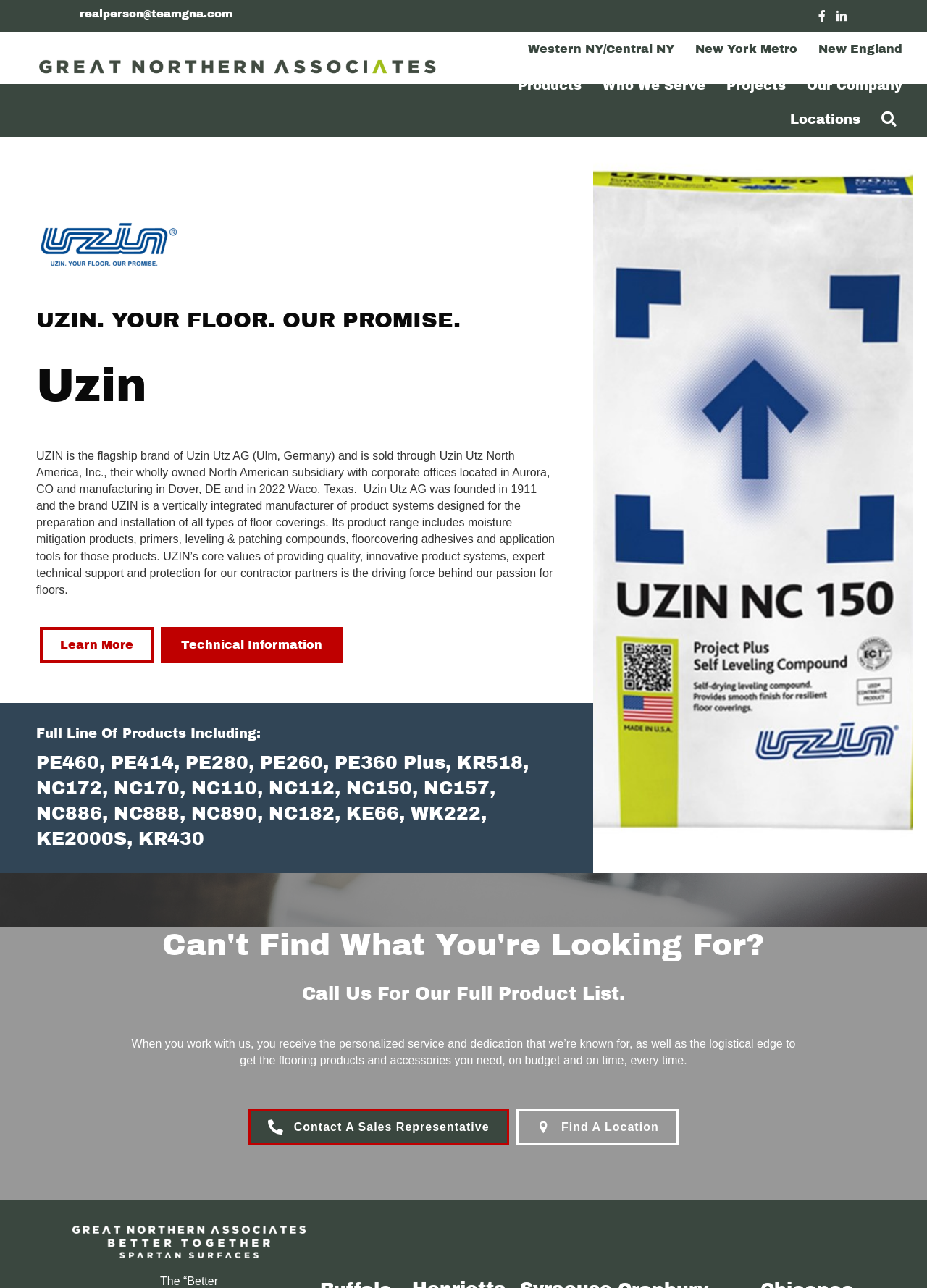Locate the bounding box coordinates of the clickable region to complete the following instruction: "Click the 'Learn More' link."

[0.043, 0.487, 0.166, 0.515]